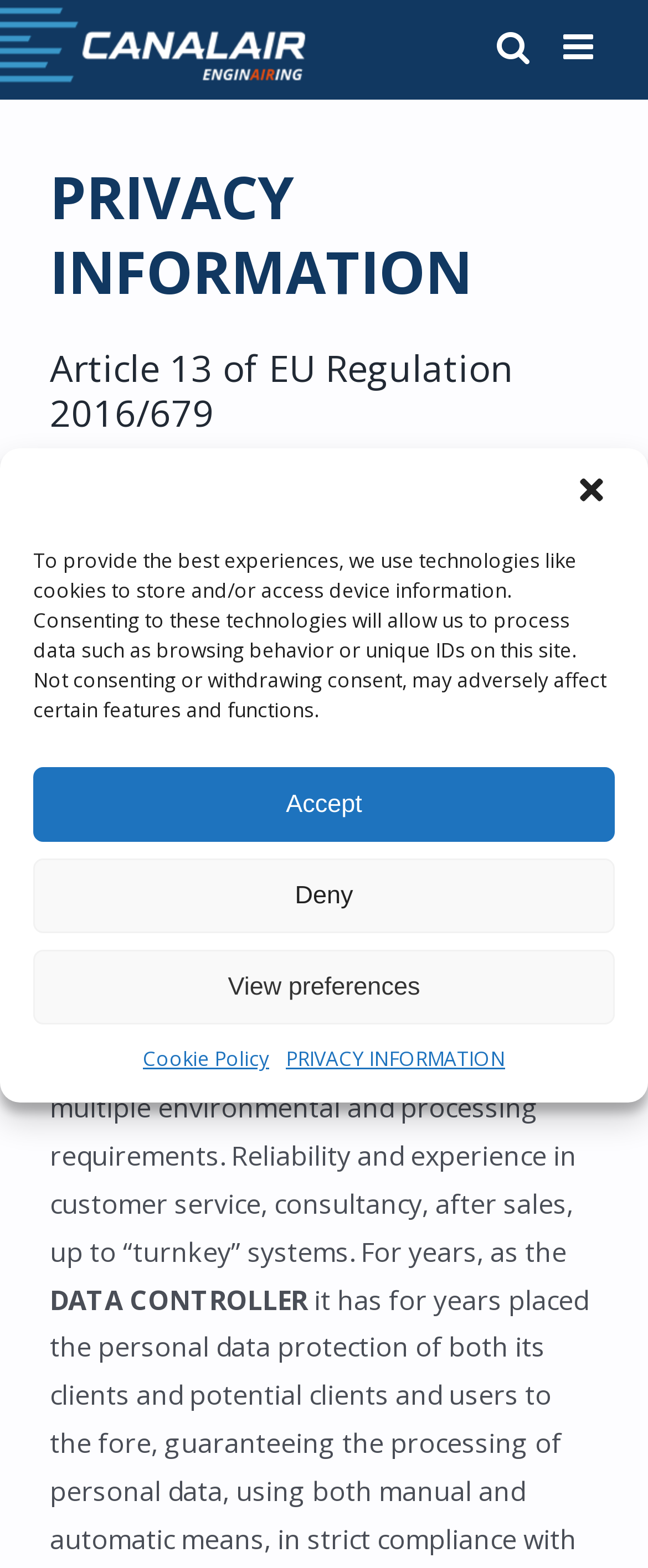What is the company name mentioned on the webpage?
Look at the screenshot and provide an in-depth answer.

I found the company name 'CANALAIR SERVICE S.r.l' in the static text element that describes the company's address and role as a data controller.